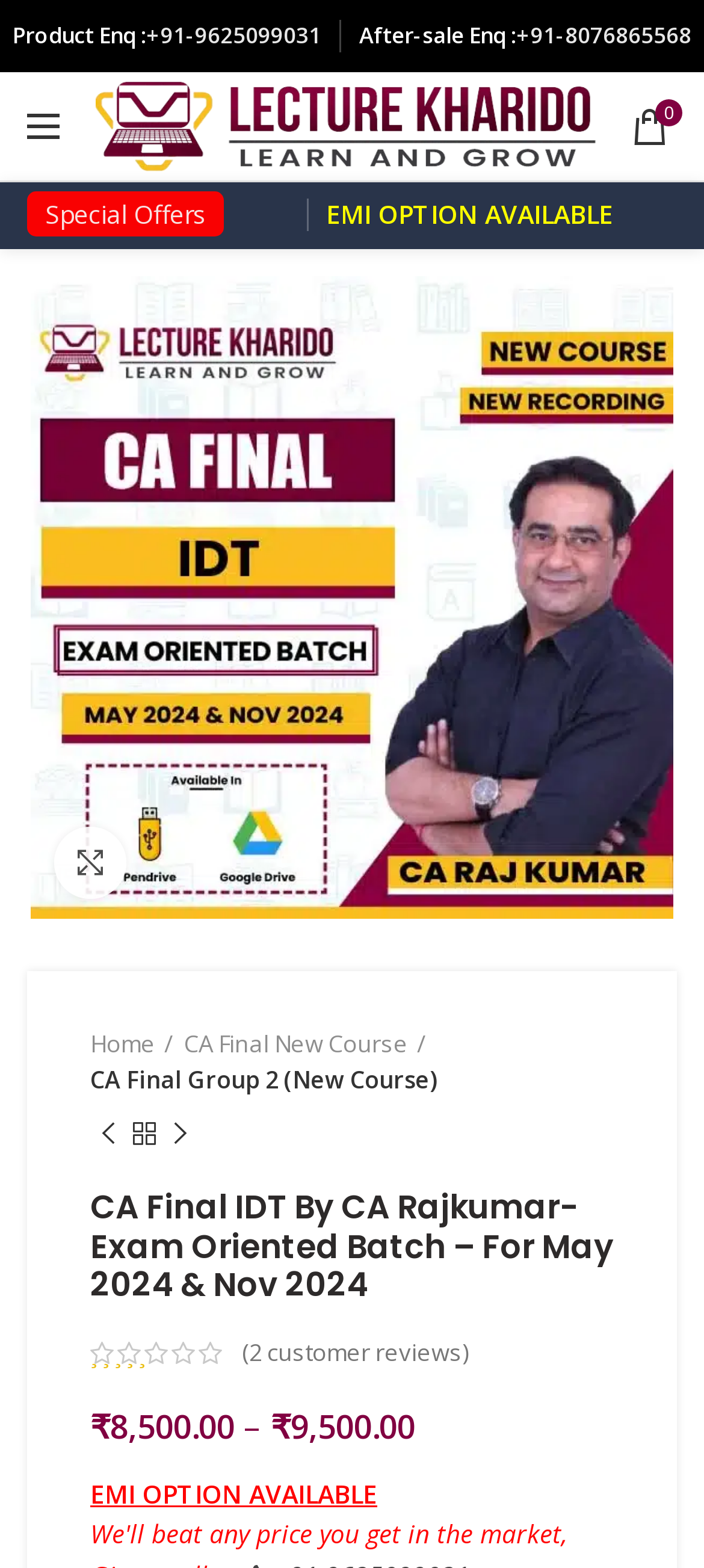Provide a short answer to the following question with just one word or phrase: What is the website of the course provider?

Lecture Kharido